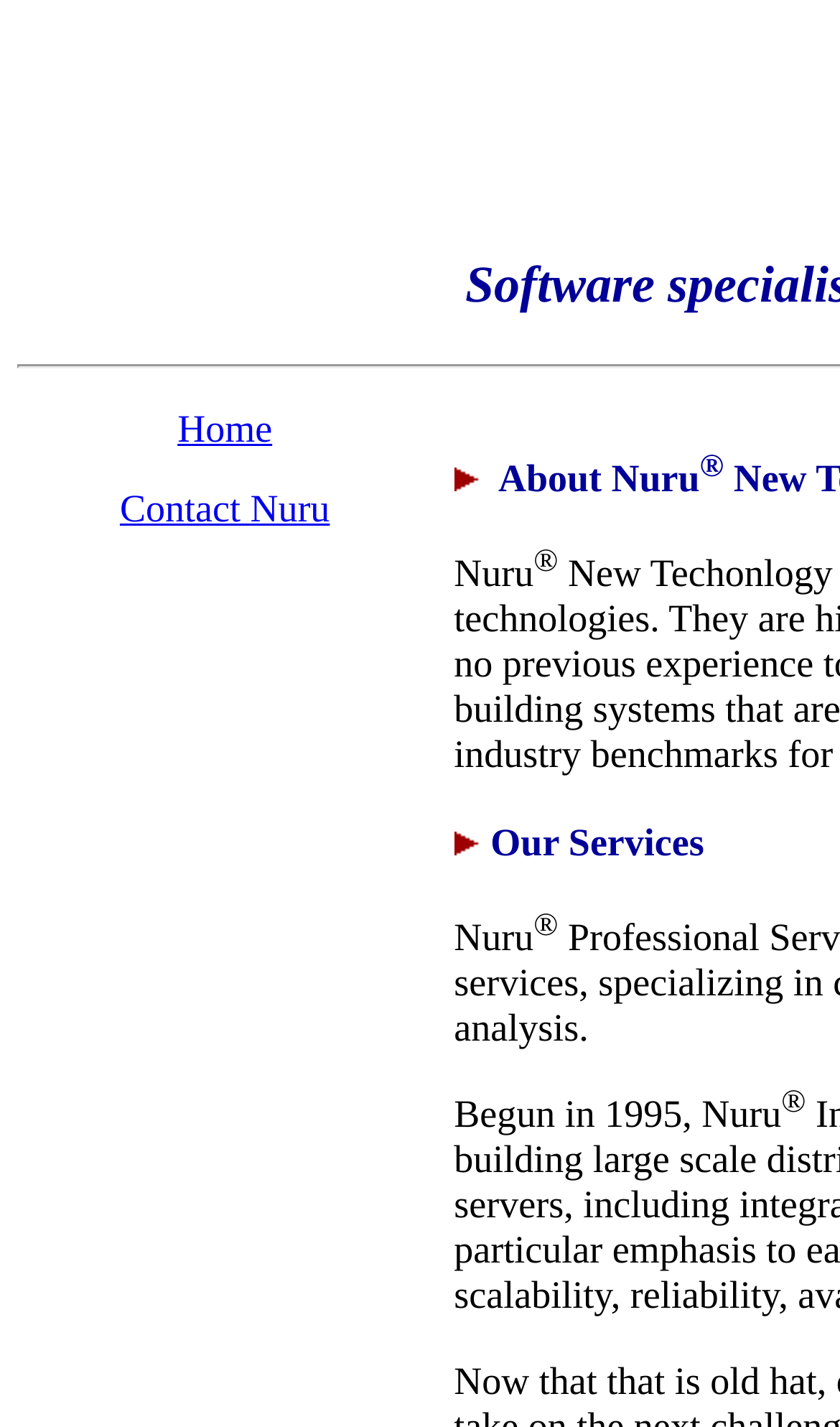What is the company name?
Give a one-word or short phrase answer based on the image.

Nuru